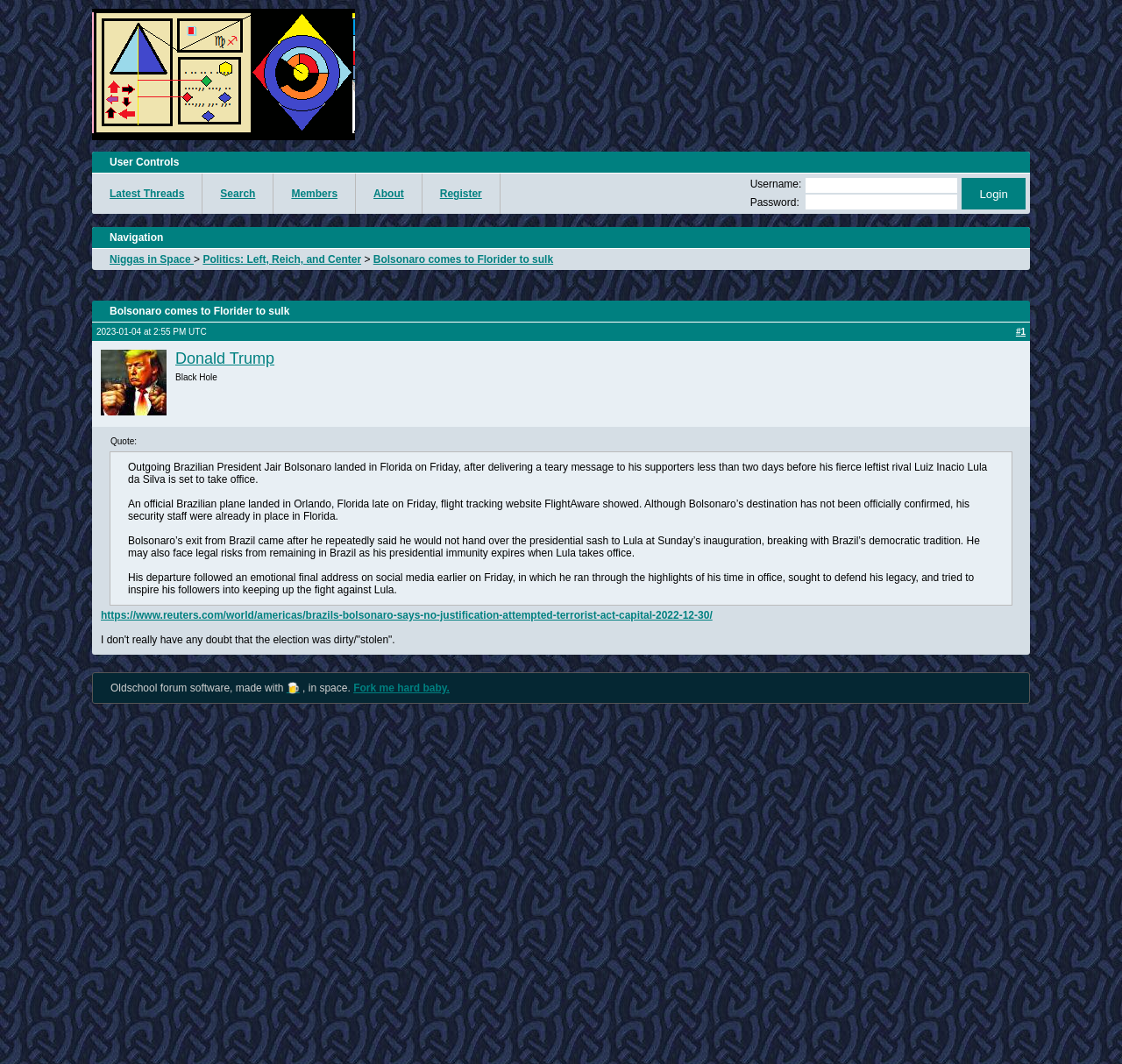Determine the bounding box coordinates of the section I need to click to execute the following instruction: "Click on the 'Bolsonaro comes to Florider to sulk' link". Provide the coordinates as four float numbers between 0 and 1, i.e., [left, top, right, bottom].

[0.333, 0.238, 0.493, 0.25]